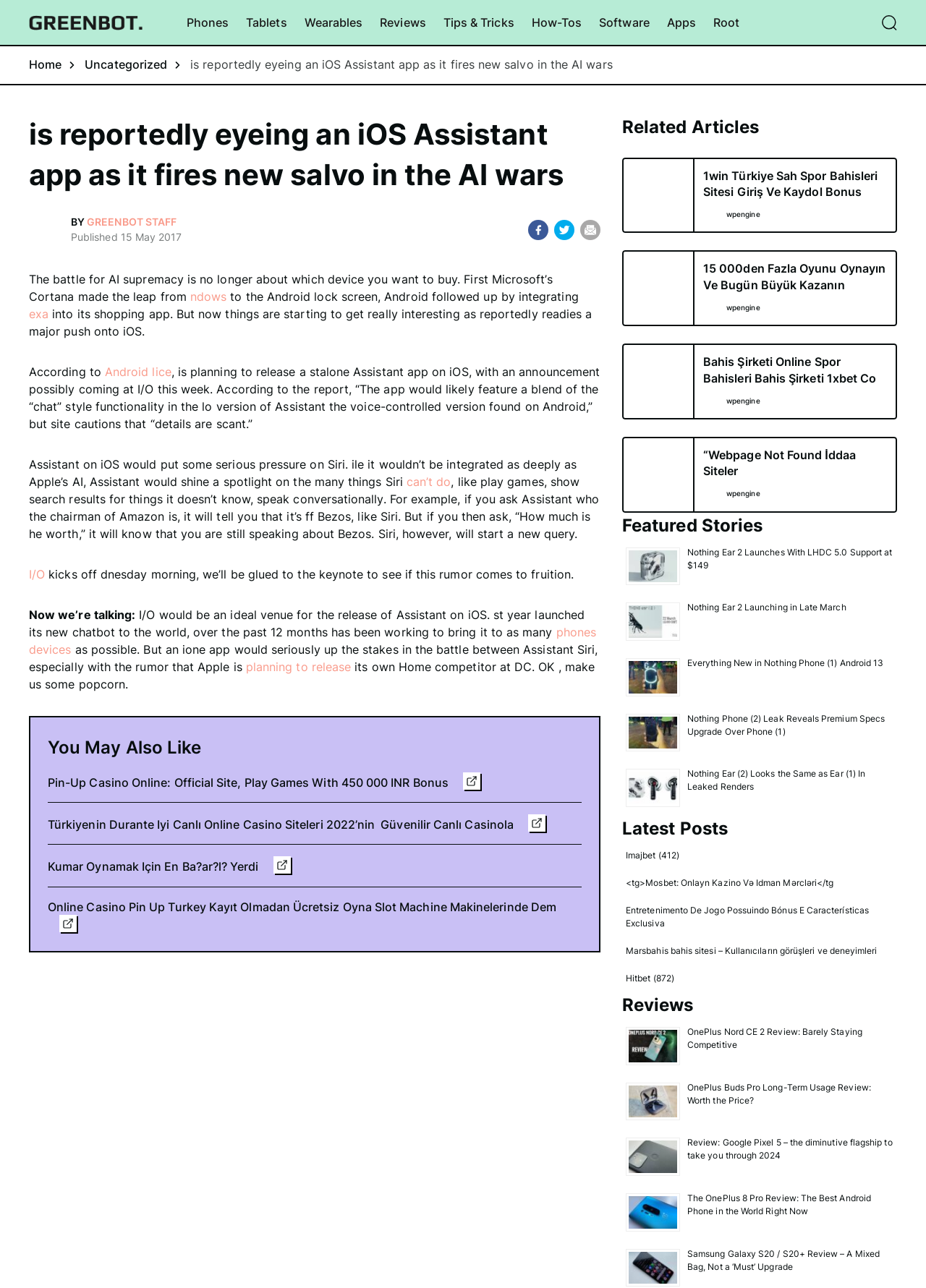Give a detailed explanation of the elements present on the webpage.

This webpage appears to be a technology news article discussing the battle for AI supremacy, specifically the development of AI assistants on various devices. The article's title, "is reportedly eyeing an iOS Assistant app as it fires new salvo in the AI wars," is prominently displayed at the top of the page.

Below the title, there are several links to related categories, including "Phones," "Tablets," "Wearables," "Reviews," and more. These links are arranged horizontally across the top of the page.

The main article begins with a brief introduction to the topic, followed by several paragraphs of text discussing the development of AI assistants, including Microsoft's Cortana and Google Assistant. The text is interspersed with links to related articles and websites.

On the right side of the page, there are several sections, including "You May Also Like," "Related Articles," and "Featured Stories." These sections contain links to other articles and websites, as well as images and headings.

The "You May Also Like" section contains links to articles about online casinos and gaming, while the "Related Articles" section contains links to articles about AI and technology. The "Featured Stories" section contains images and headings for several articles, including ones about Nothing Ear 2 and Nothing Phone (1) Android 13.

At the bottom of the page, there is a section called "Latest Posts," which contains links to several articles, including ones about Imajbet and Mosbet.